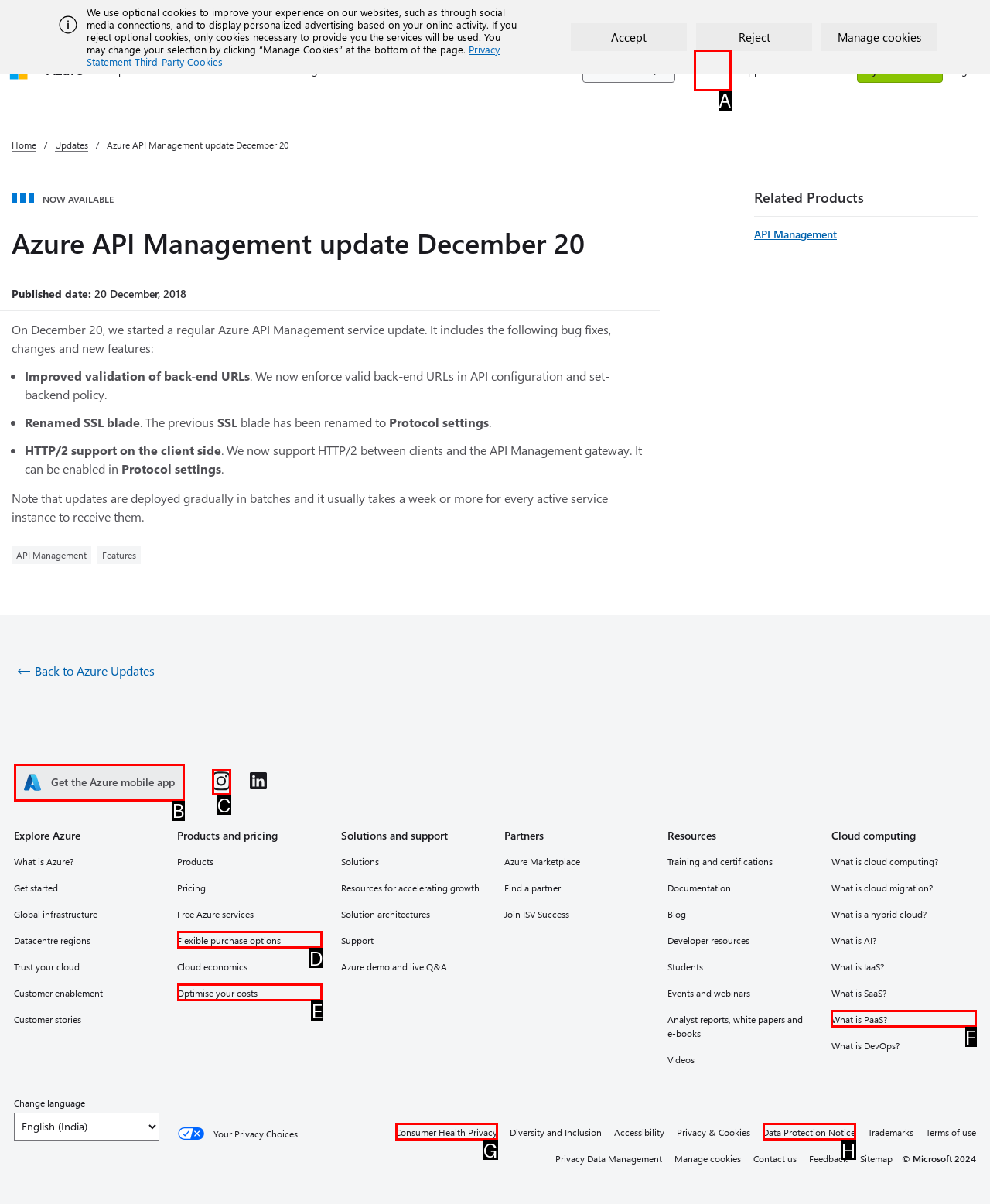From the given choices, determine which HTML element aligns with the description: Consumer Health Privacy Respond with the letter of the appropriate option.

G